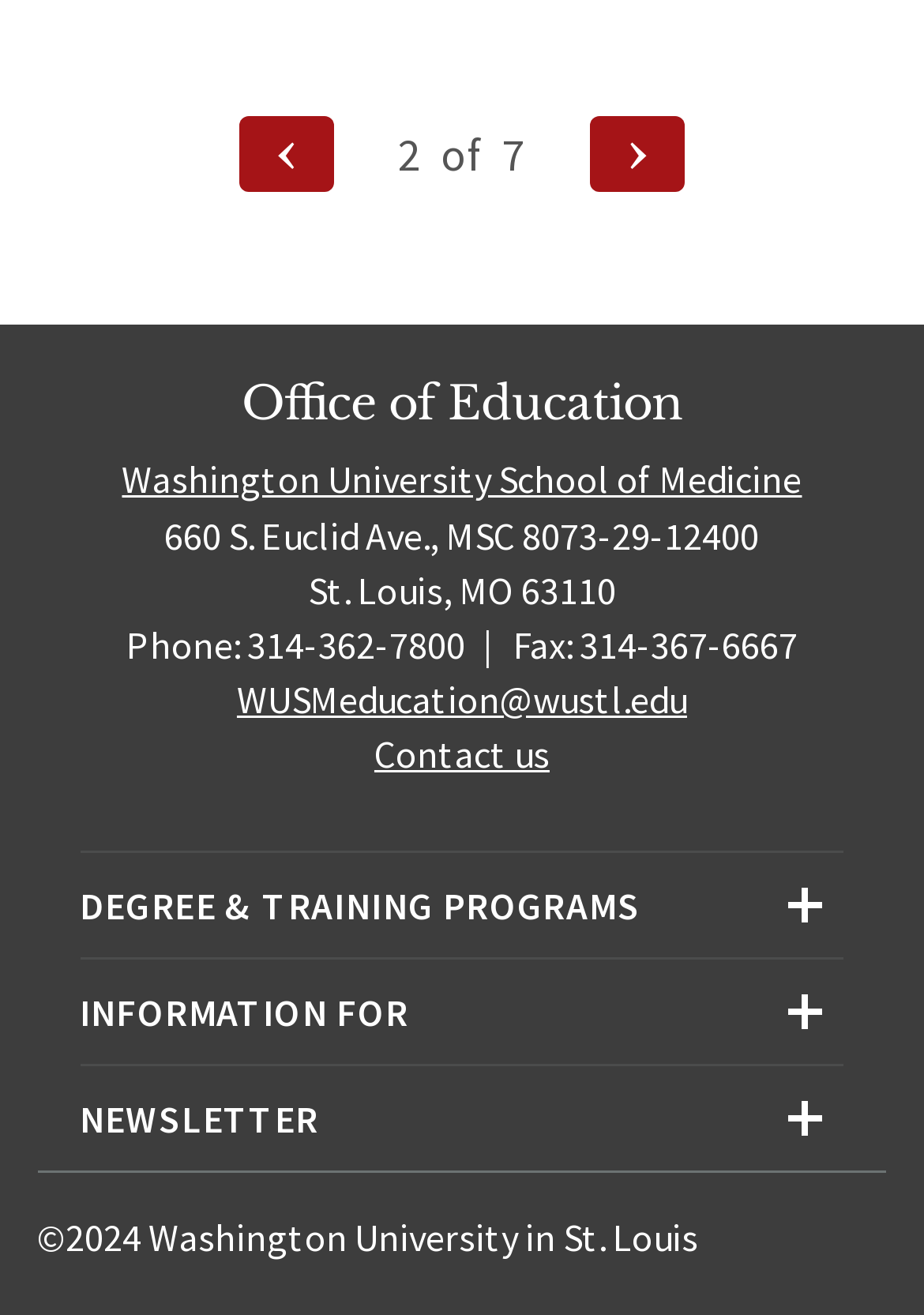How many complementary sections are there?
Based on the image content, provide your answer in one word or a short phrase.

4